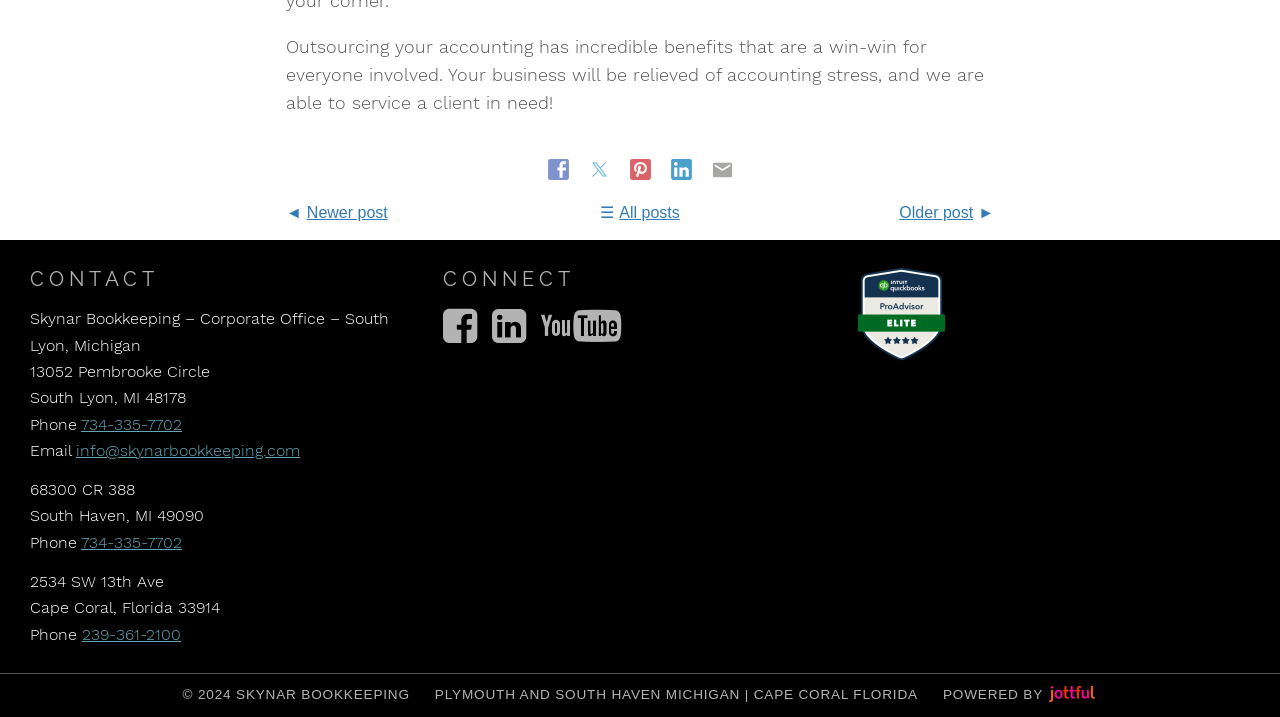Using the element description: "title="Share in an email"", determine the bounding box coordinates for the specified UI element. The coordinates should be four float numbers between 0 and 1, [left, top, right, bottom].

[0.554, 0.225, 0.574, 0.253]